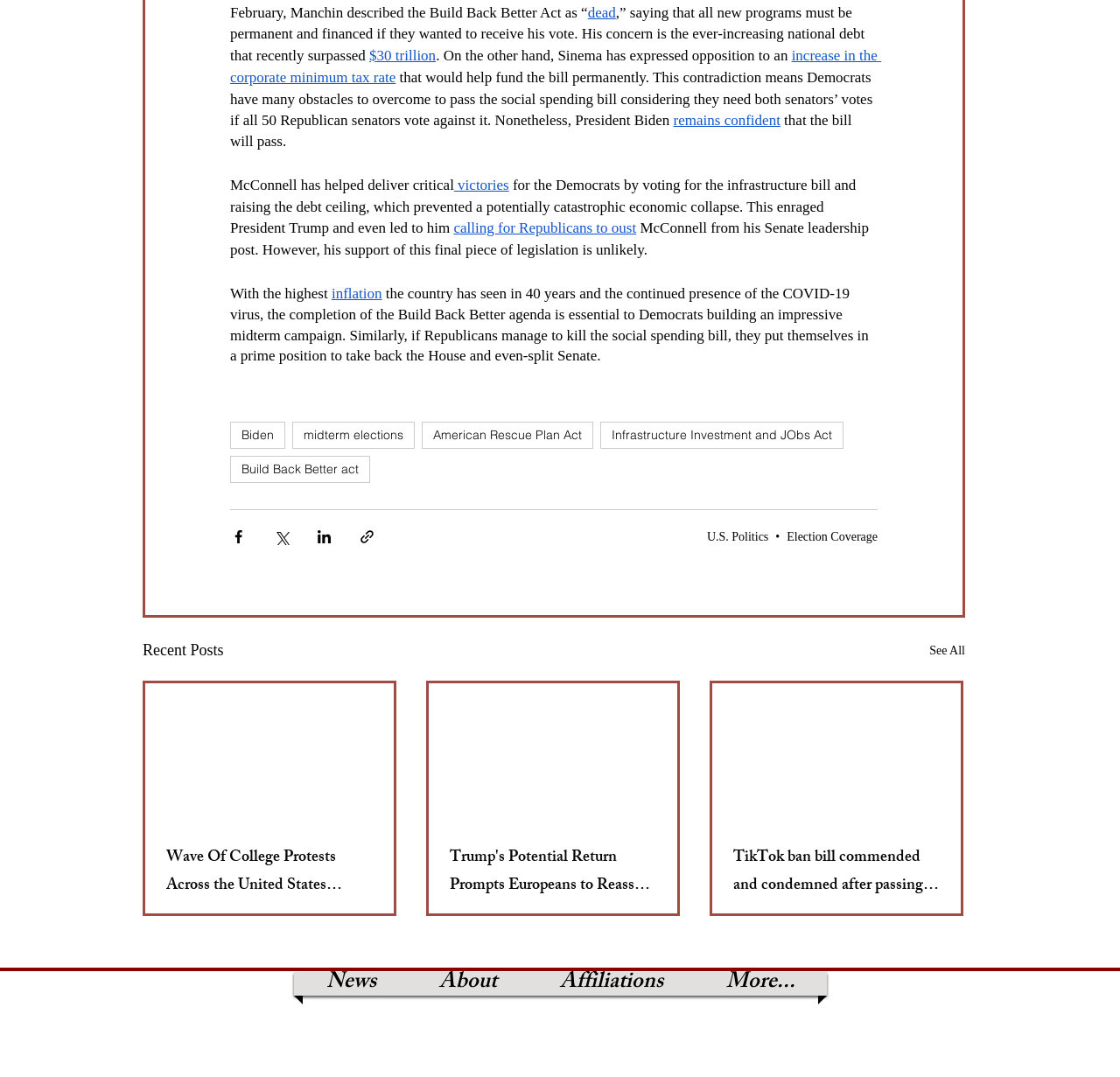How many articles are listed under 'Recent Posts'?
We need a detailed and exhaustive answer to the question. Please elaborate.

I counted the number of articles listed under the 'Recent Posts' heading. There are three articles, each with a link and a brief description.